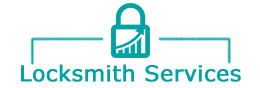Provide a short answer to the following question with just one word or phrase: What font style is used for the text?

Crisp font